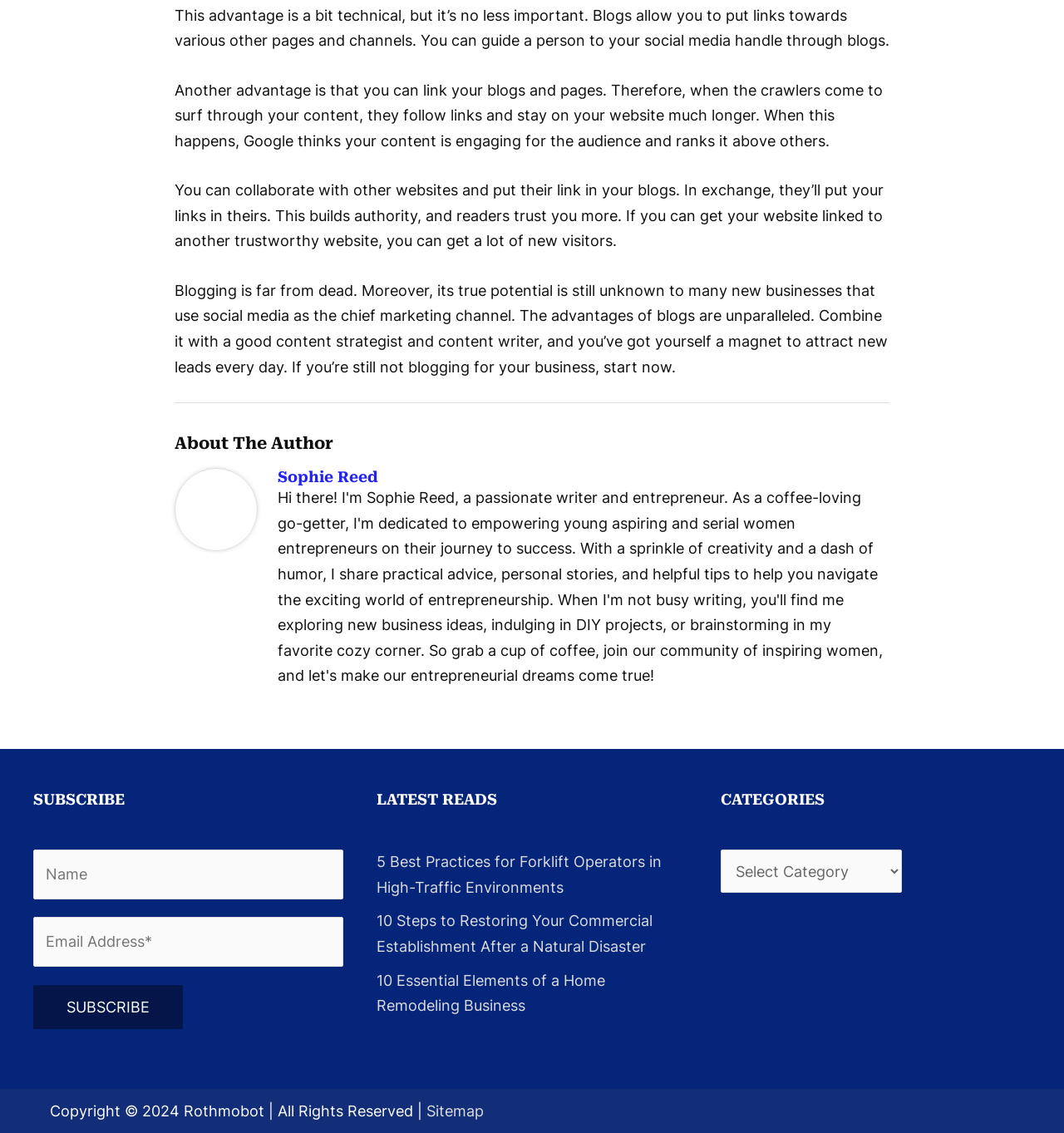What is the copyright year?
Please ensure your answer is as detailed and informative as possible.

The copyright year can be found at the bottom of the page, where it is written as 'Copyright © 2024'.